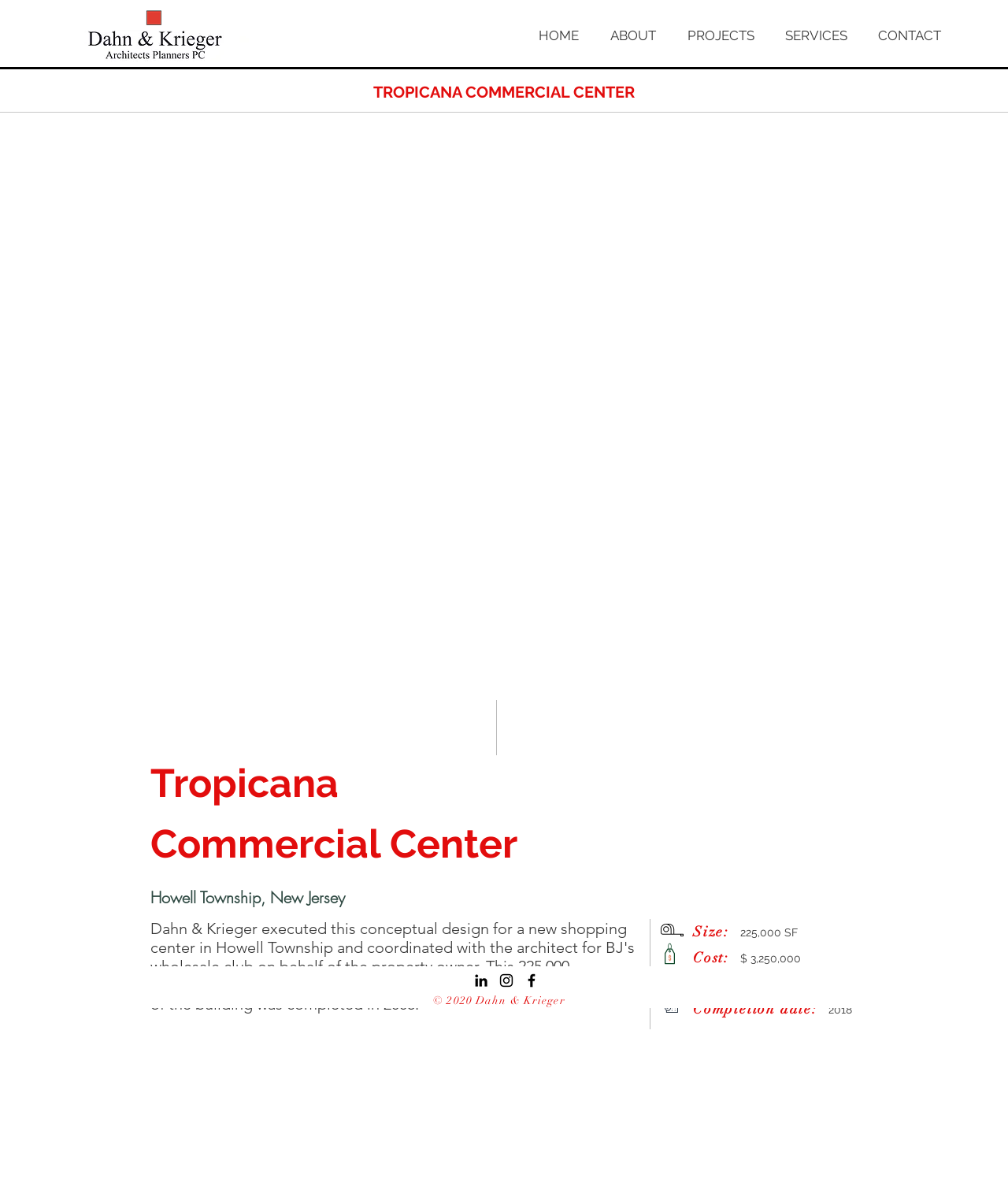How many social media links are in the social bar?
Provide a well-explained and detailed answer to the question.

The social bar is located at the bottom of the webpage and contains three social media links: LinkedIn, Instagram, and Facebook.